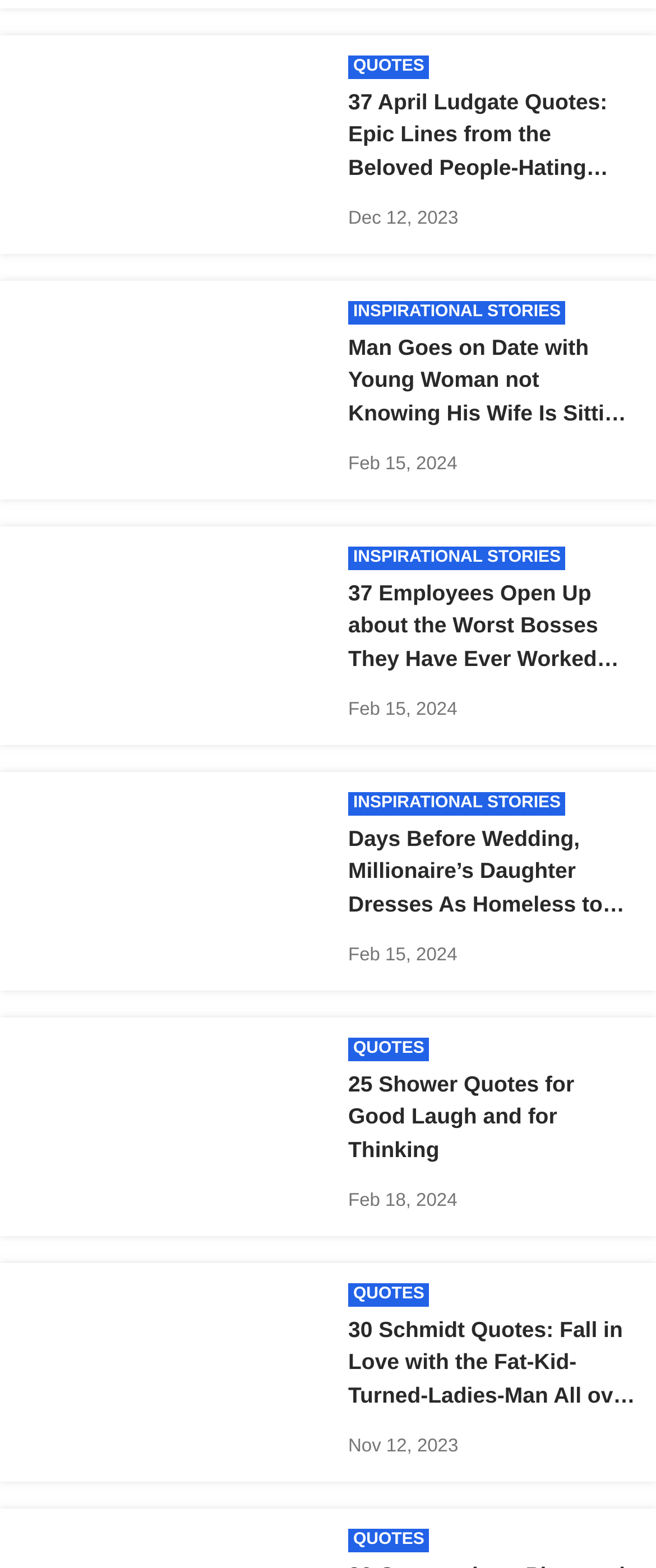Identify the bounding box coordinates of the region that needs to be clicked to carry out this instruction: "Read the article '37 April Ludgate Quotes: Epic Lines from the Beloved People-Hating Queen'". Provide these coordinates as four float numbers ranging from 0 to 1, i.e., [left, top, right, bottom].

[0.531, 0.054, 0.969, 0.117]